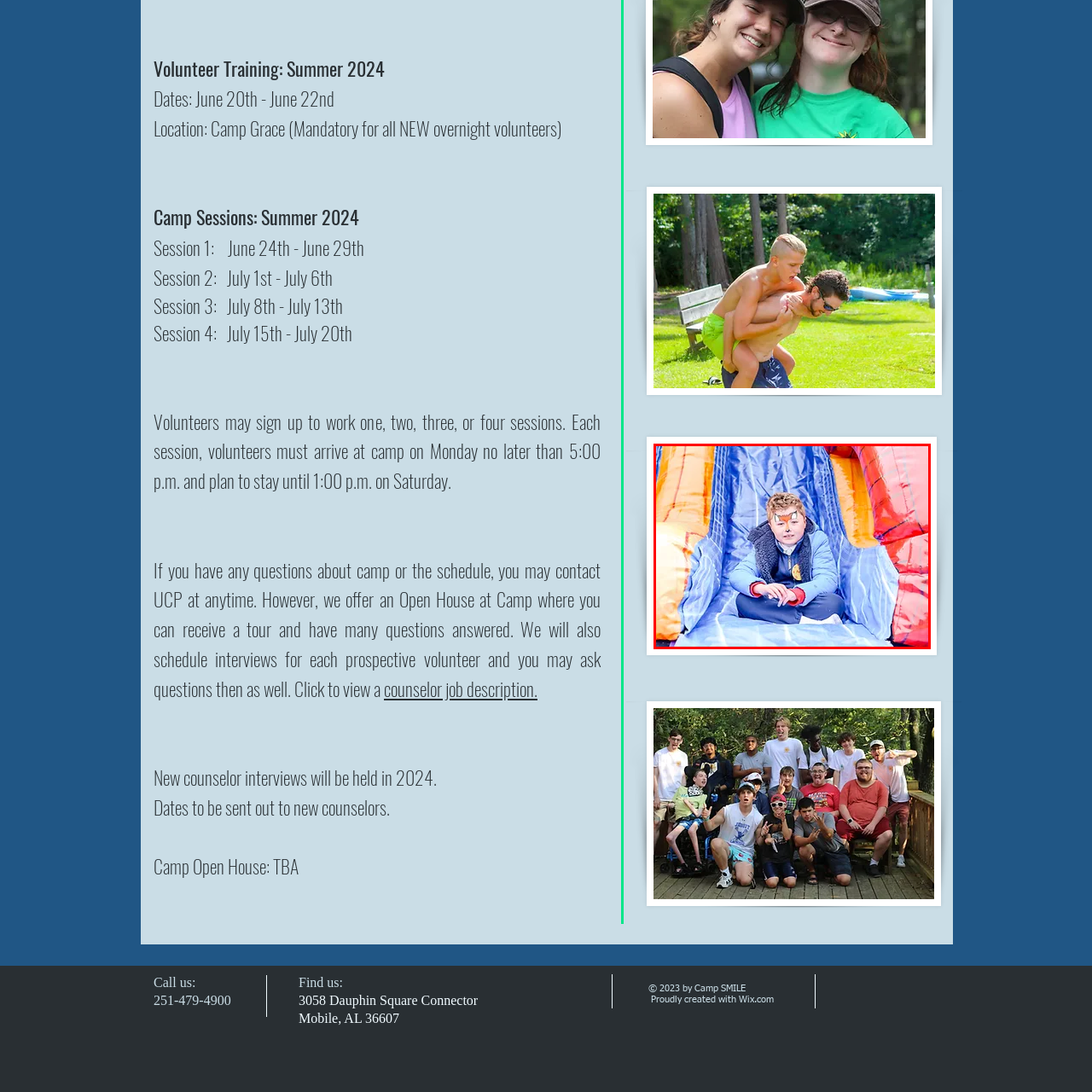Look closely at the image highlighted in red, What colors are on the inflatable slide? 
Respond with a single word or phrase.

Red, orange, and blue